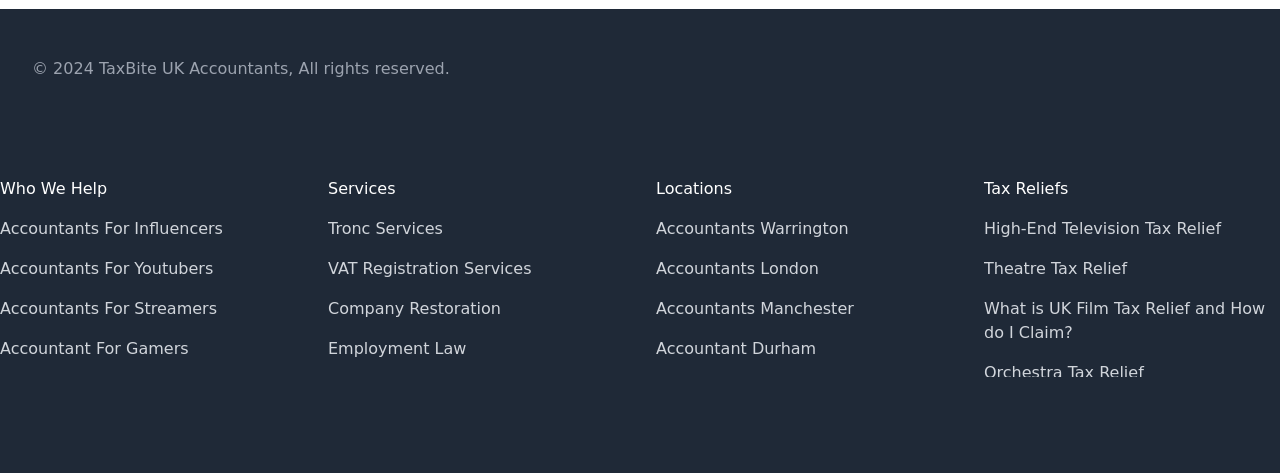Please indicate the bounding box coordinates of the element's region to be clicked to achieve the instruction: "Explore Accountants Warrington". Provide the coordinates as four float numbers between 0 and 1, i.e., [left, top, right, bottom].

[0.512, 0.463, 0.663, 0.503]